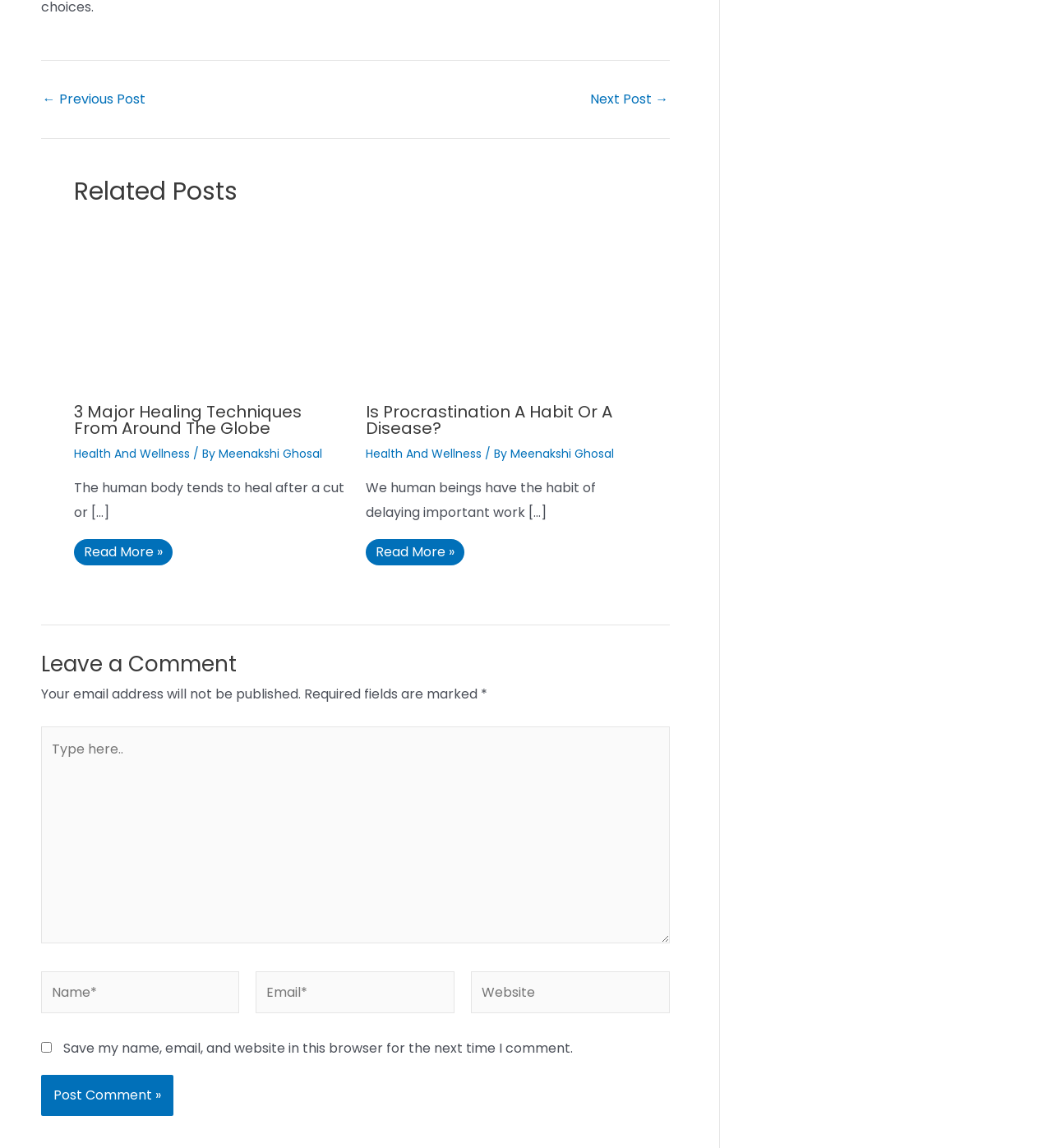Determine the bounding box coordinates of the UI element that matches the following description: "name="submit" value="Post Comment »"". The coordinates should be four float numbers between 0 and 1 in the format [left, top, right, bottom].

[0.039, 0.936, 0.164, 0.972]